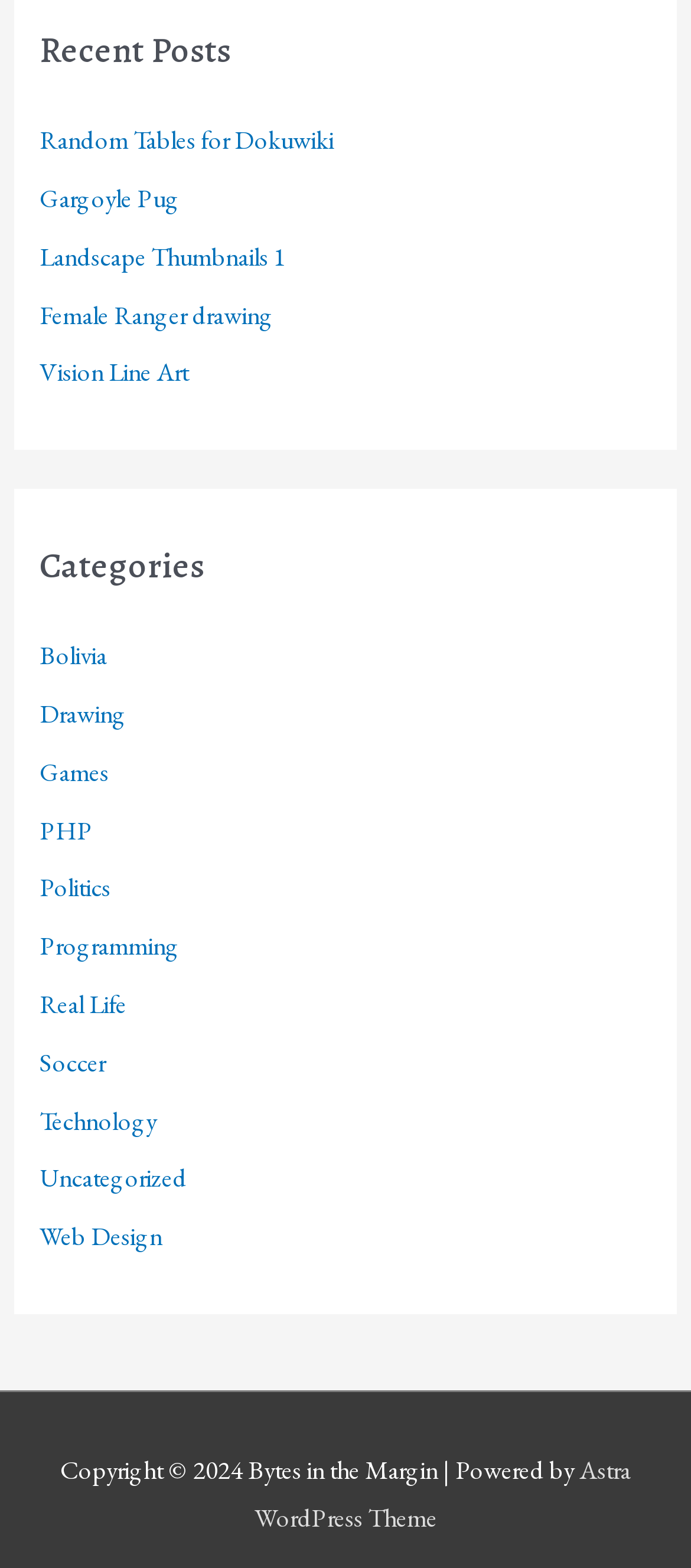Show me the bounding box coordinates of the clickable region to achieve the task as per the instruction: "check the copyright information".

[0.087, 0.926, 0.359, 0.947]